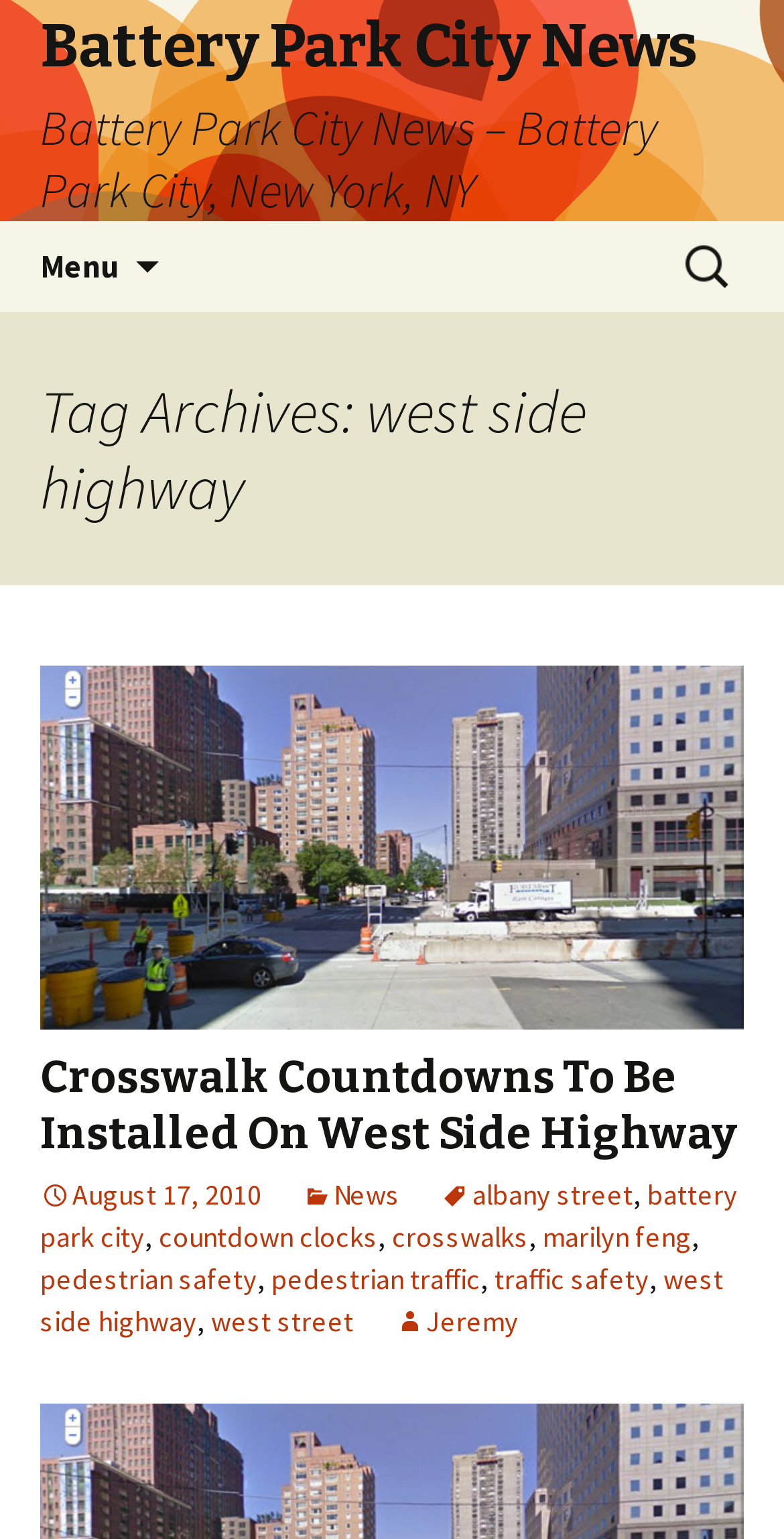Please locate the bounding box coordinates of the element's region that needs to be clicked to follow the instruction: "Go to the page about pedestrian safety". The bounding box coordinates should be provided as four float numbers between 0 and 1, i.e., [left, top, right, bottom].

[0.051, 0.819, 0.328, 0.843]